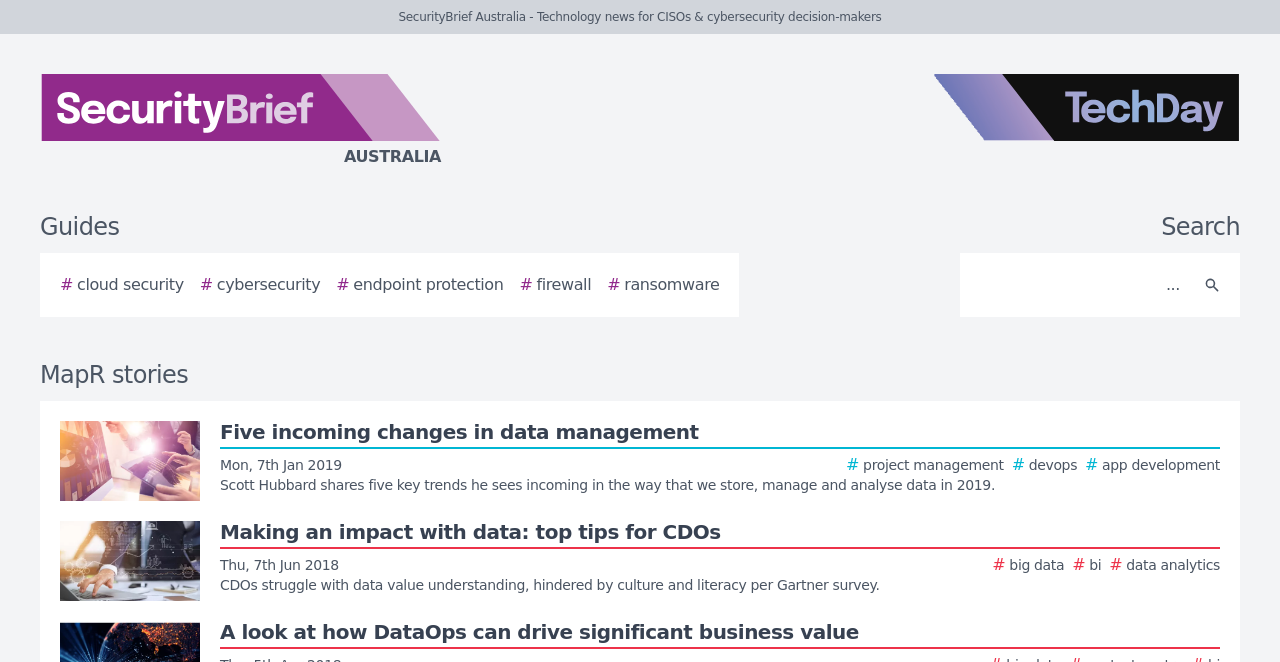What is the name of the website?
Using the image, provide a detailed and thorough answer to the question.

The name of the website can be found in the static text element at the top of the page, which reads 'SecurityBrief Australia - Technology news for CISOs & cybersecurity decision-makers'.